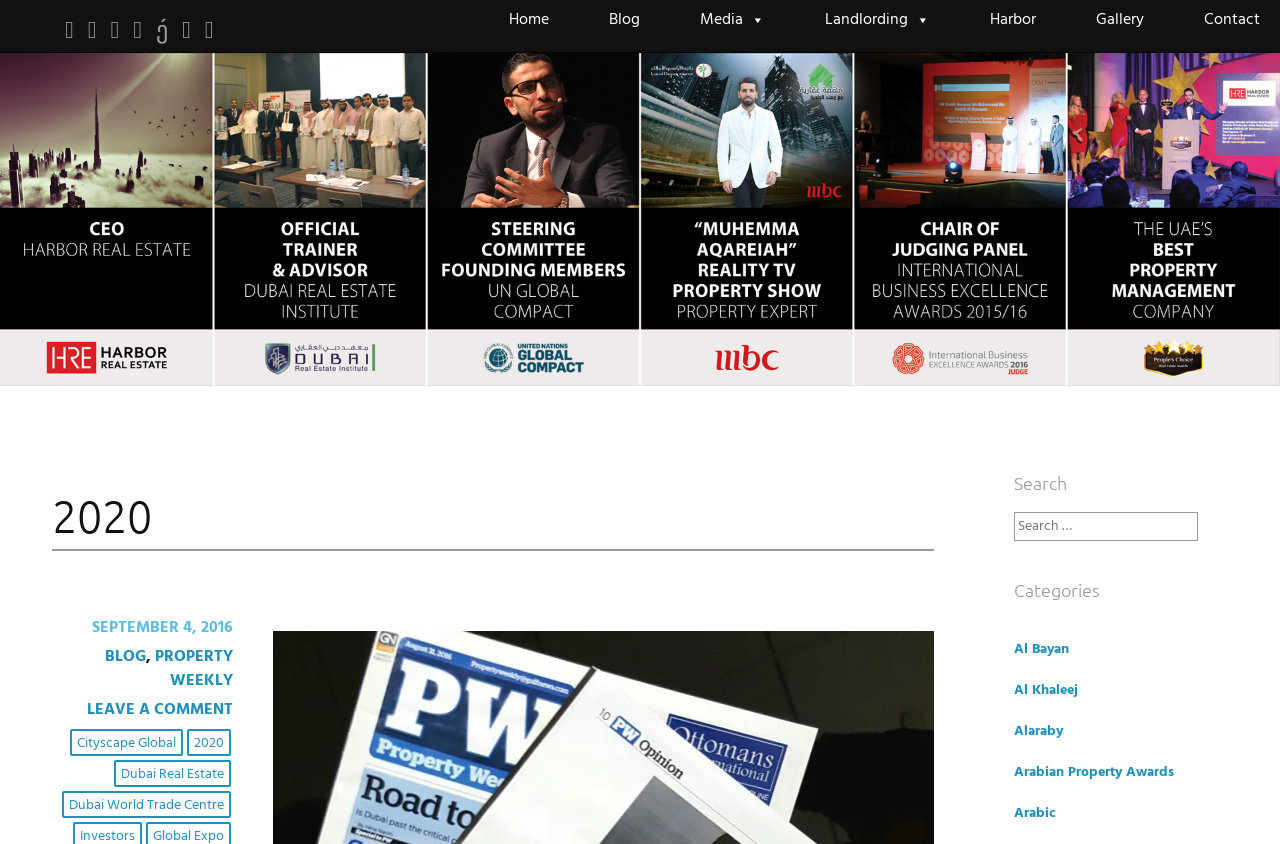Determine the bounding box coordinates of the UI element described below. Use the format (top-left x, top-left y, bottom-right x, bottom-right y) with floating point numbers between 0 and 1: Leave a comment

[0.068, 0.826, 0.182, 0.857]